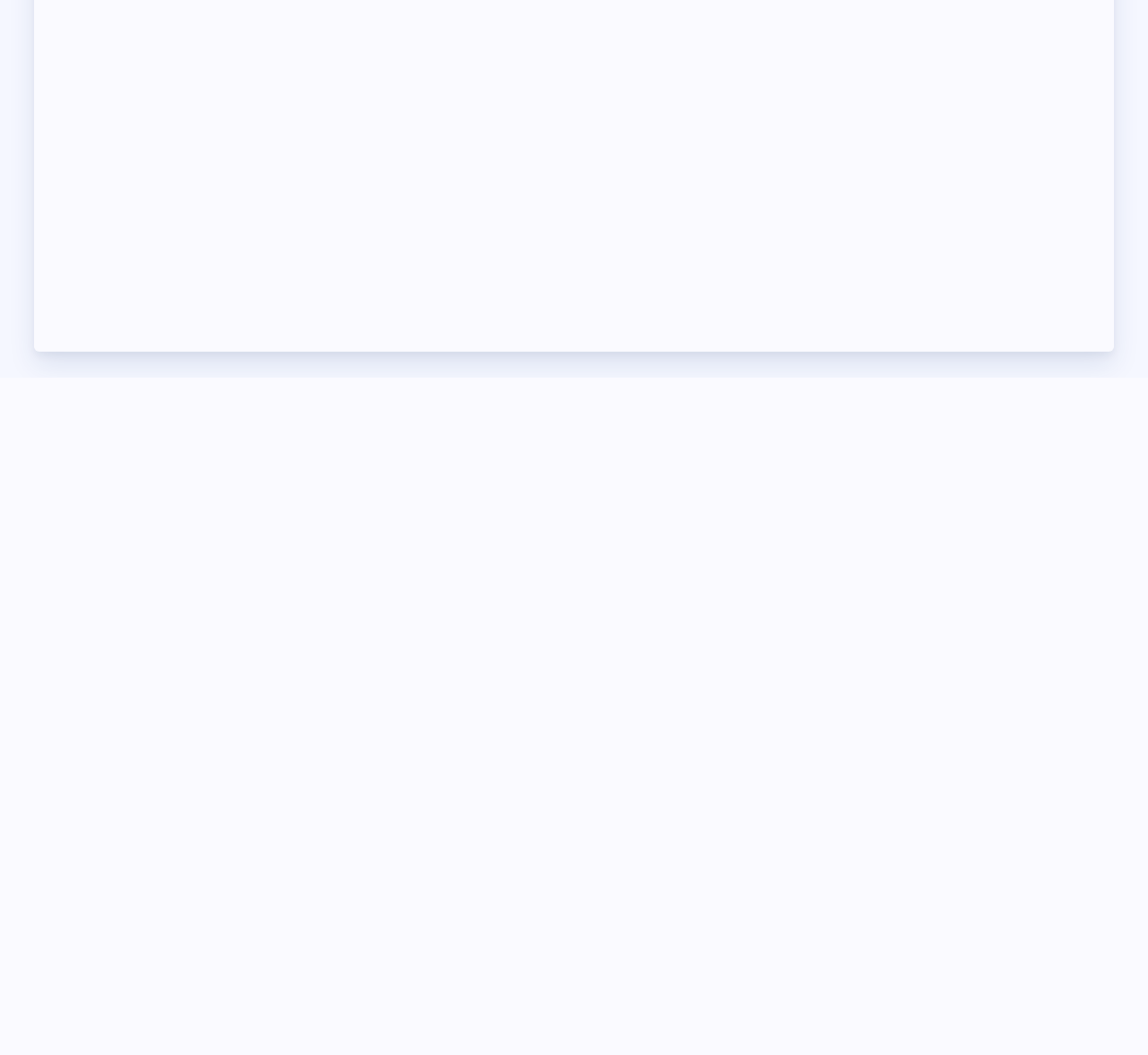Carefully observe the image and respond to the question with a detailed answer:
What is the phone number of the organization?

I found the phone number by looking at the static text 'Phone' and the corresponding link below it, which provides the phone number of the organization.